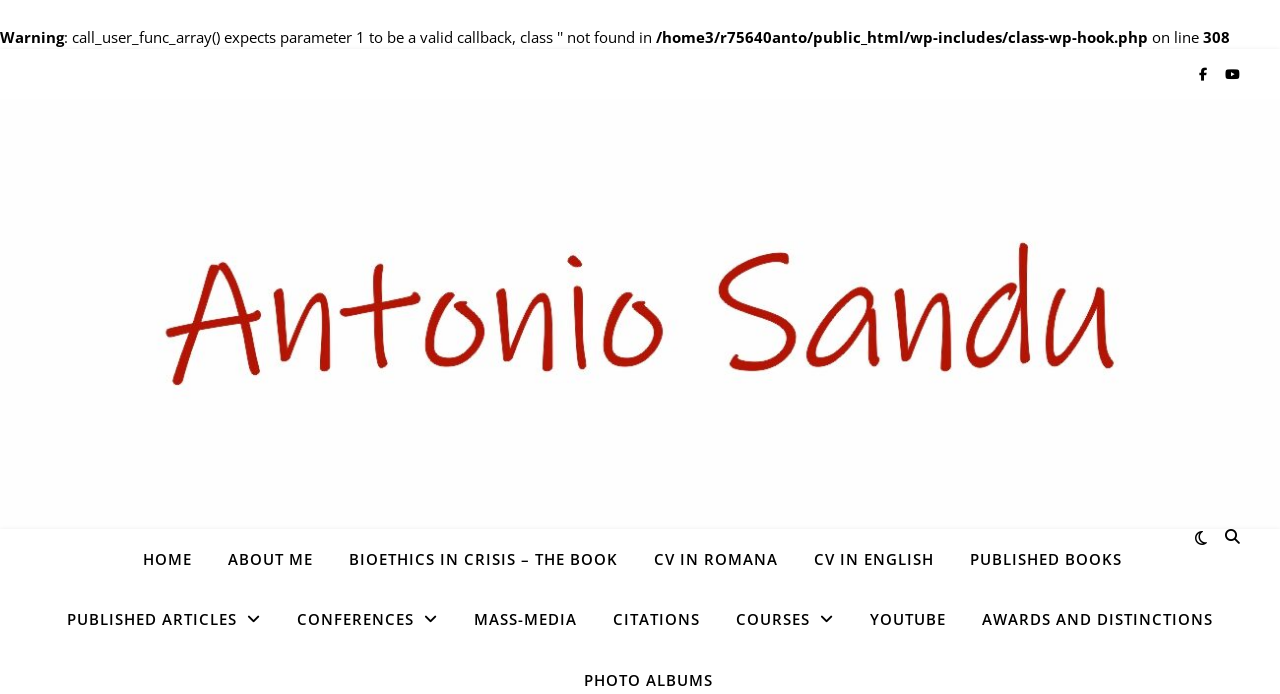Locate the bounding box coordinates of the segment that needs to be clicked to meet this instruction: "Click the 'SERVICE LOCATIONS' link".

None